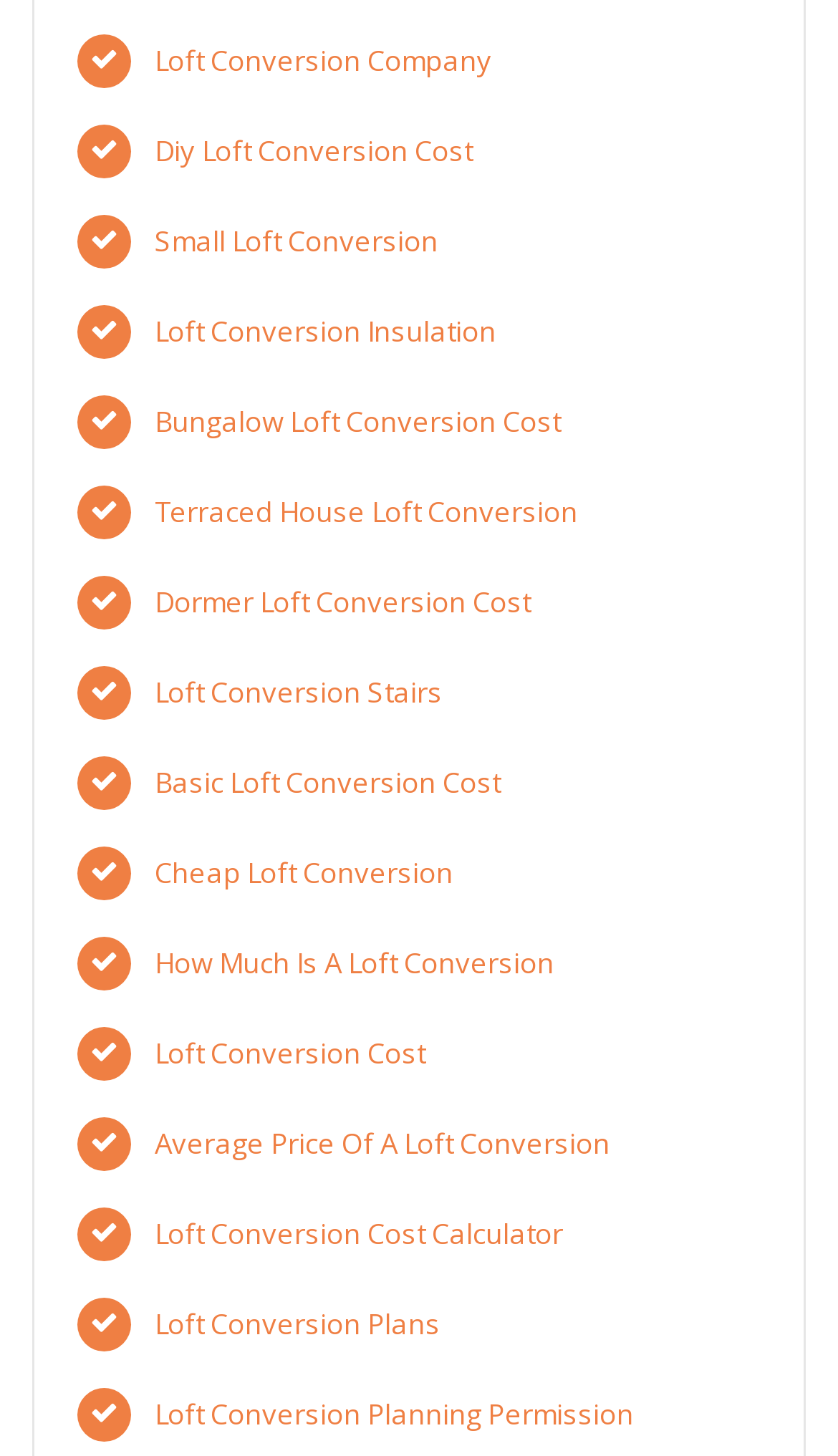Please locate the bounding box coordinates of the element that should be clicked to achieve the given instruction: "View loft conversion plans".

[0.185, 0.895, 0.526, 0.922]